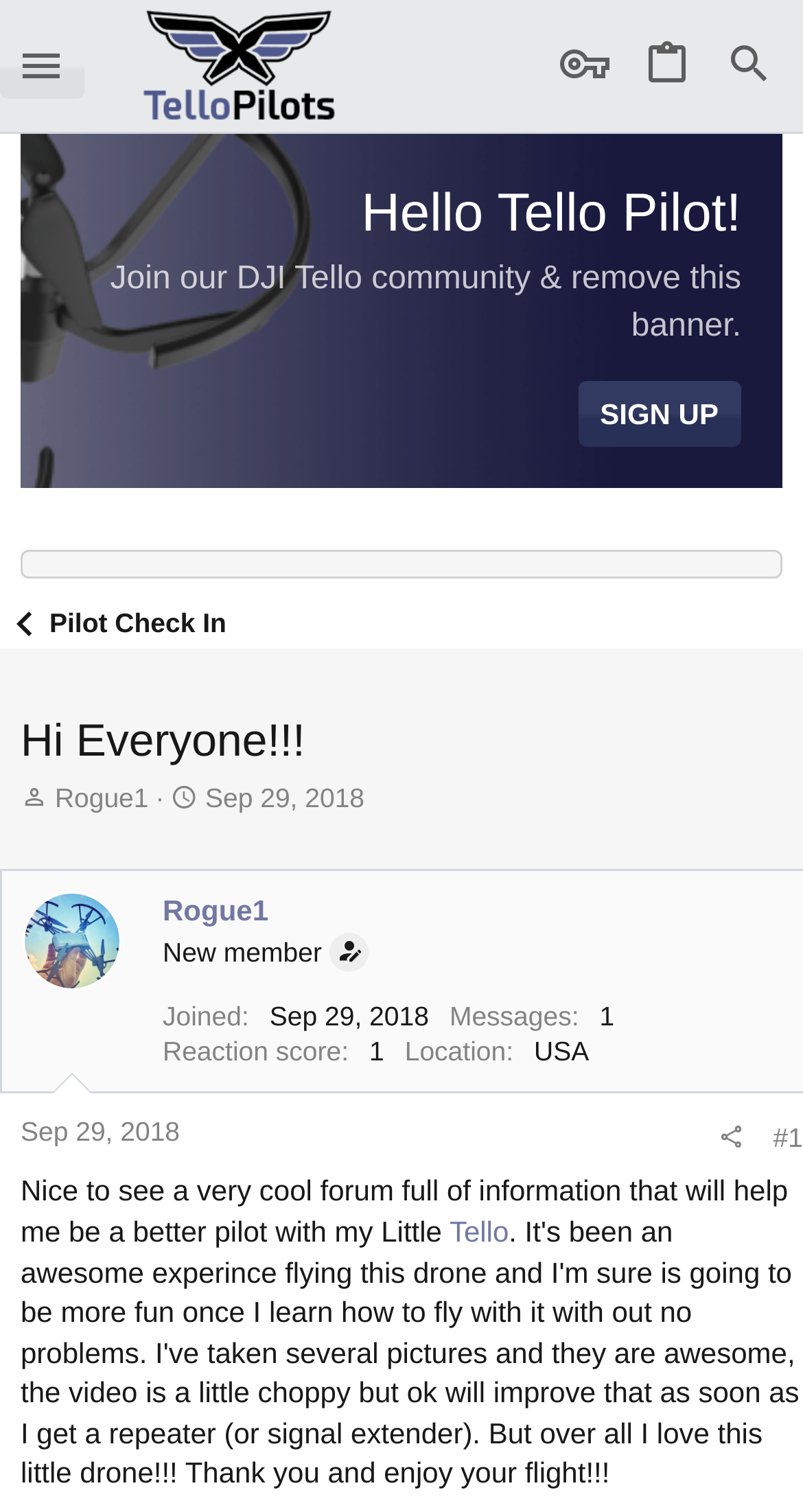Provide a brief response to the question using a single word or phrase: 
What is the name of the drone forum?

DJI Tello Drone Forum